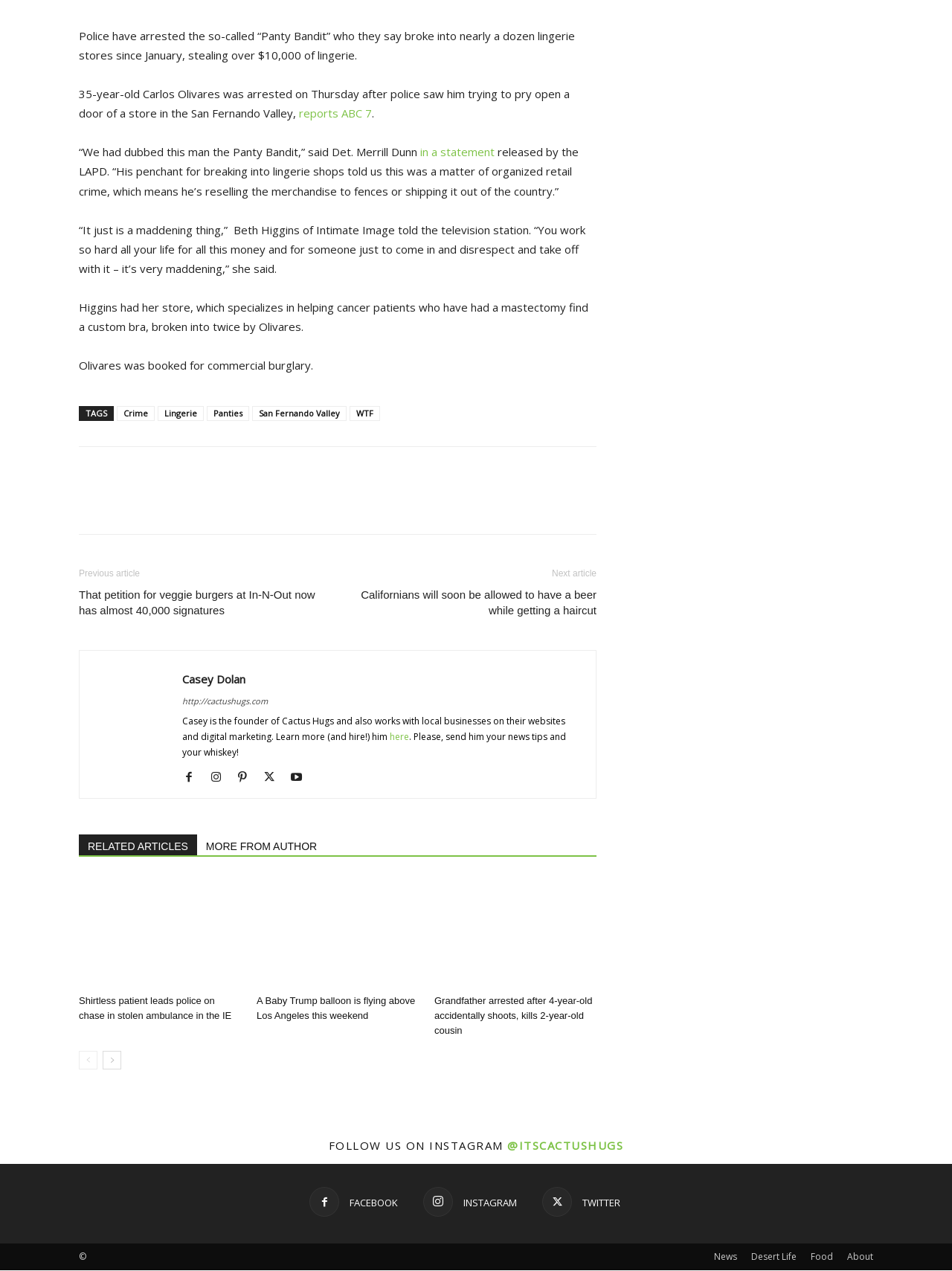Please respond in a single word or phrase: 
What is the name of the store that was broken into twice?

Intimate Image